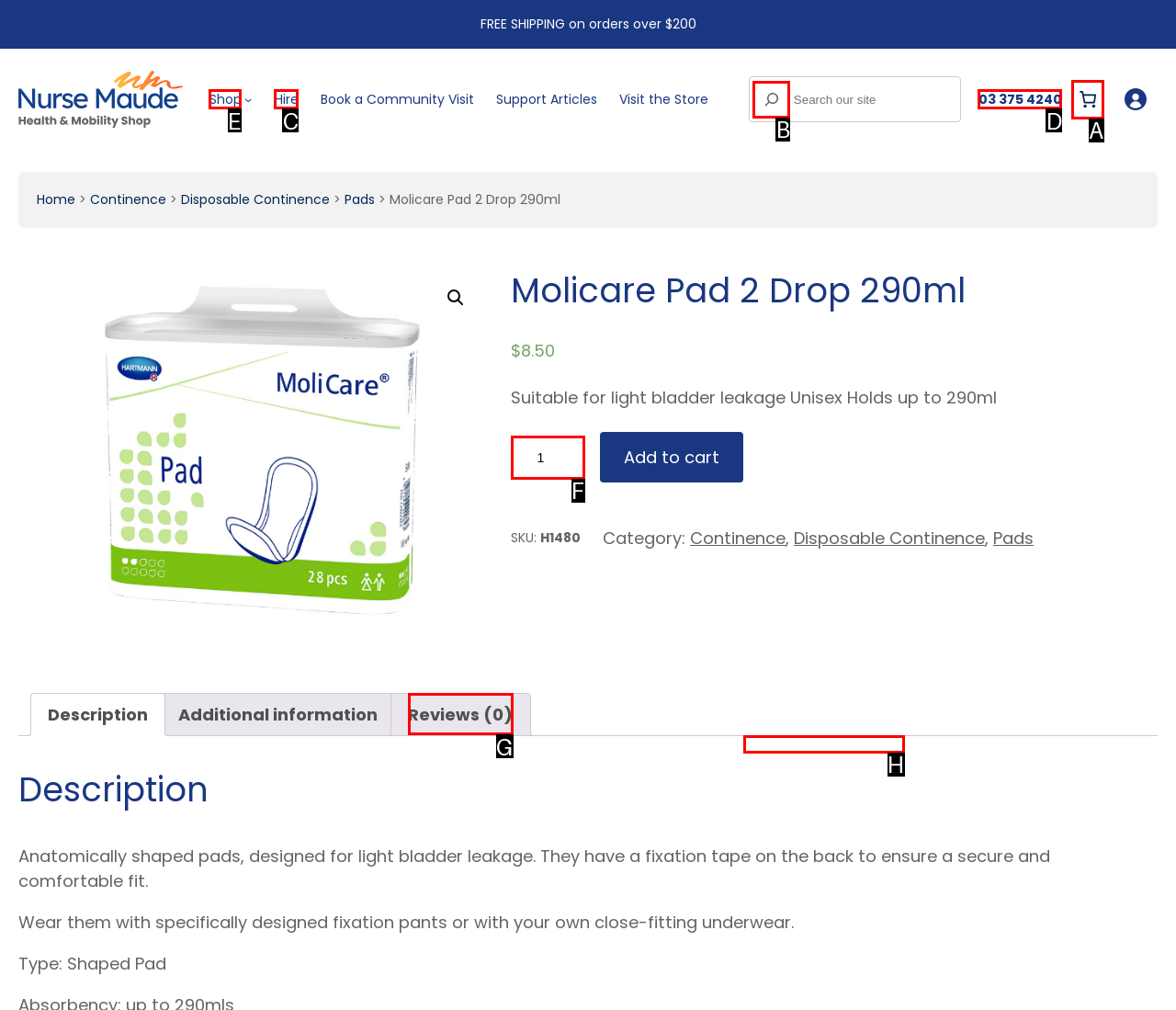Out of the given choices, which letter corresponds to the UI element required to Go to the shop page? Answer with the letter.

E